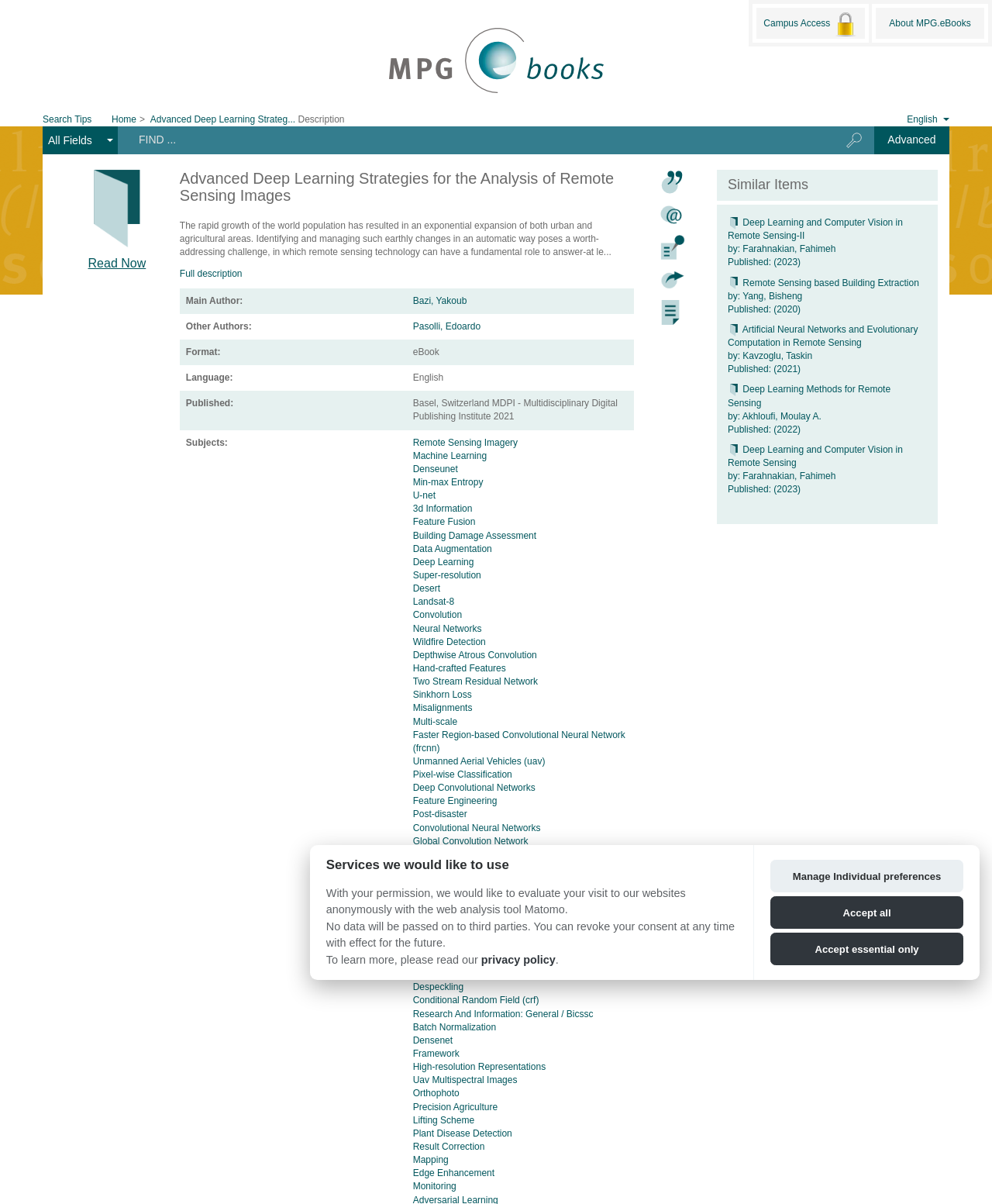Show the bounding box coordinates of the element that should be clicked to complete the task: "Search for eBooks in English".

[0.914, 0.094, 0.934, 0.104]